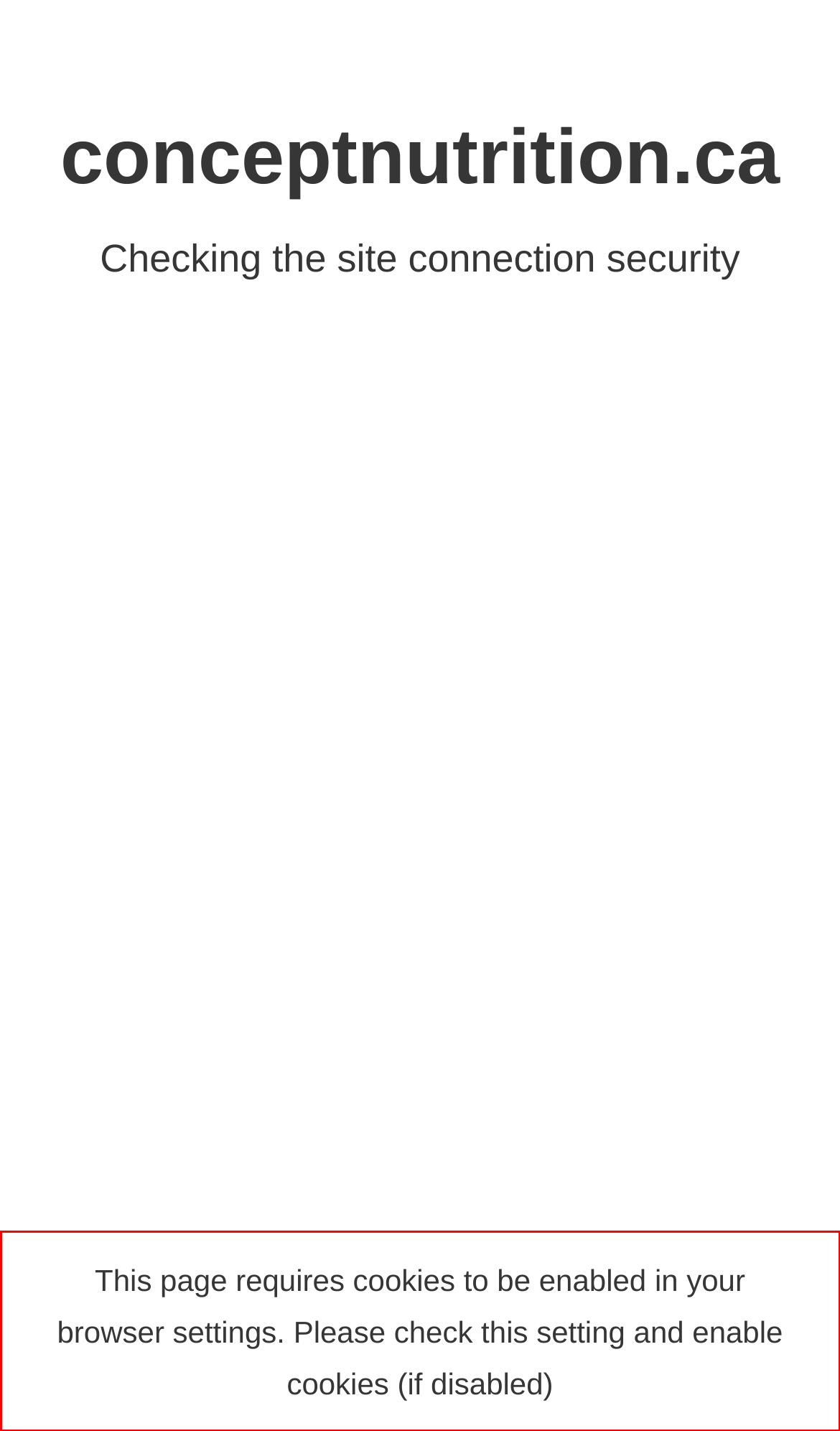Review the screenshot of the webpage and recognize the text inside the red rectangle bounding box. Provide the extracted text content.

This page requires cookies to be enabled in your browser settings. Please check this setting and enable cookies (if disabled)